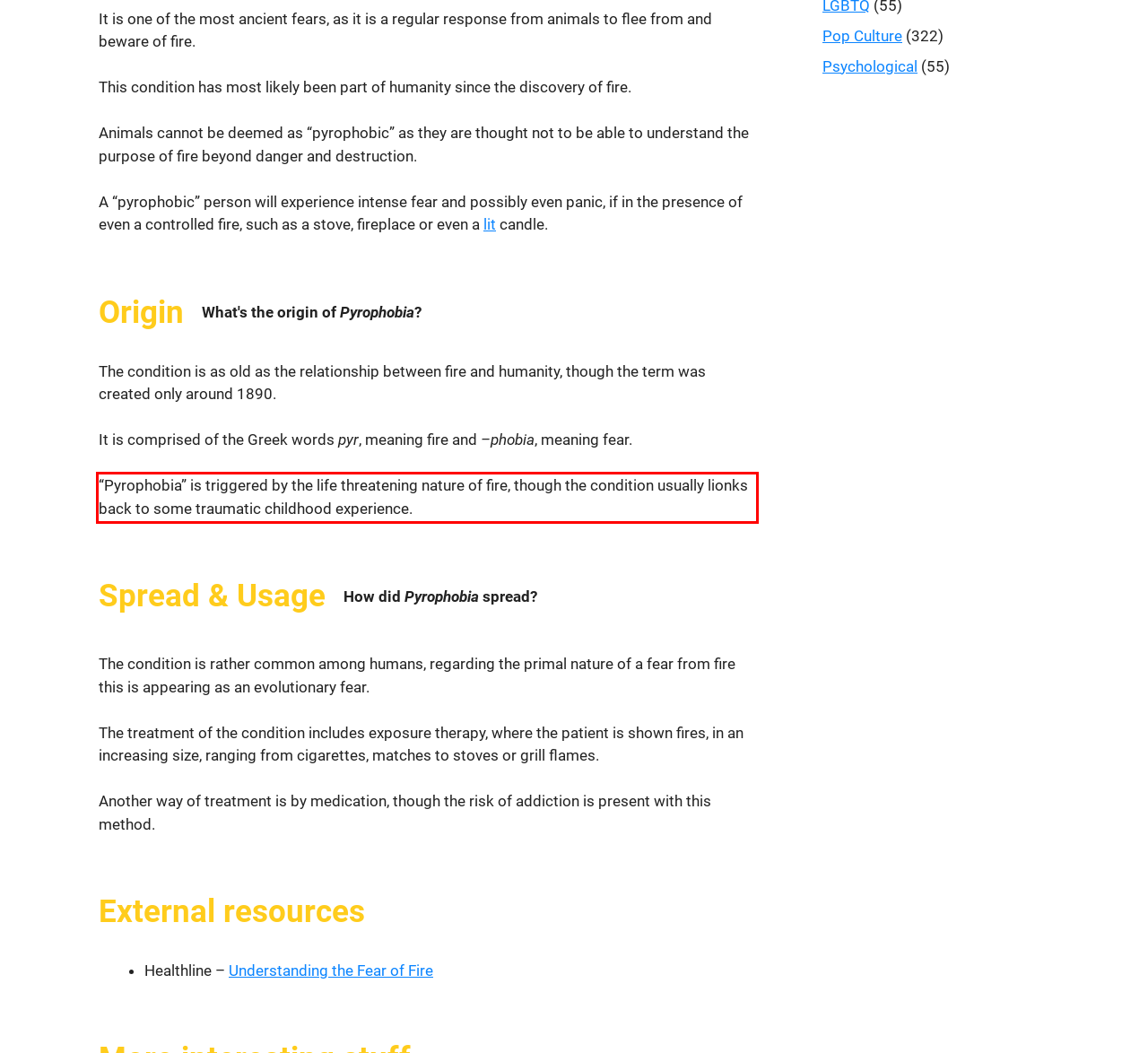Please identify the text within the red rectangular bounding box in the provided webpage screenshot.

“Pyrophobia” is triggered by the life threatening nature of fire, though the condition usually lionks back to some traumatic childhood experience.